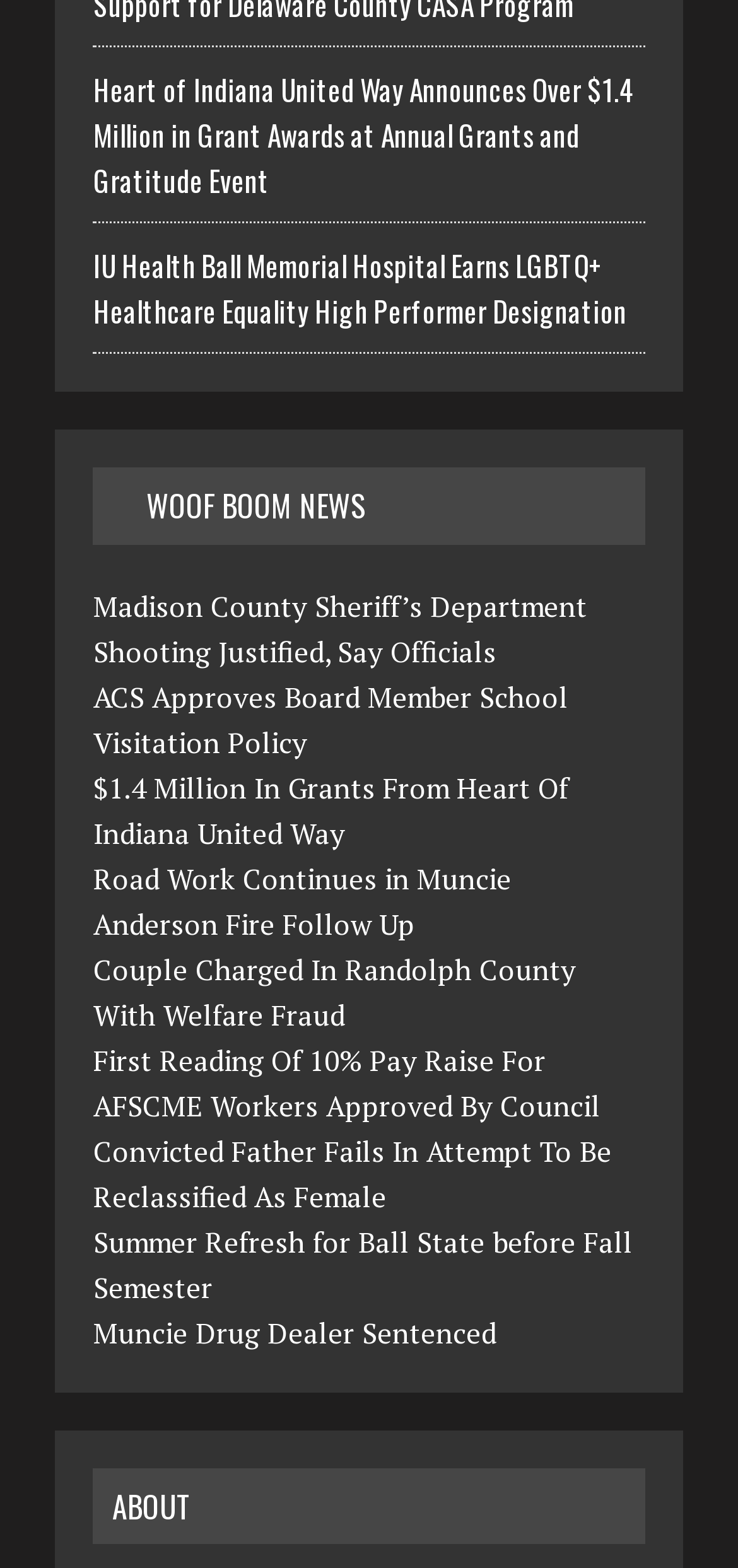Please find the bounding box coordinates of the element that must be clicked to perform the given instruction: "Read about Summer Refresh for Ball State". The coordinates should be four float numbers from 0 to 1, i.e., [left, top, right, bottom].

[0.126, 0.779, 0.857, 0.832]